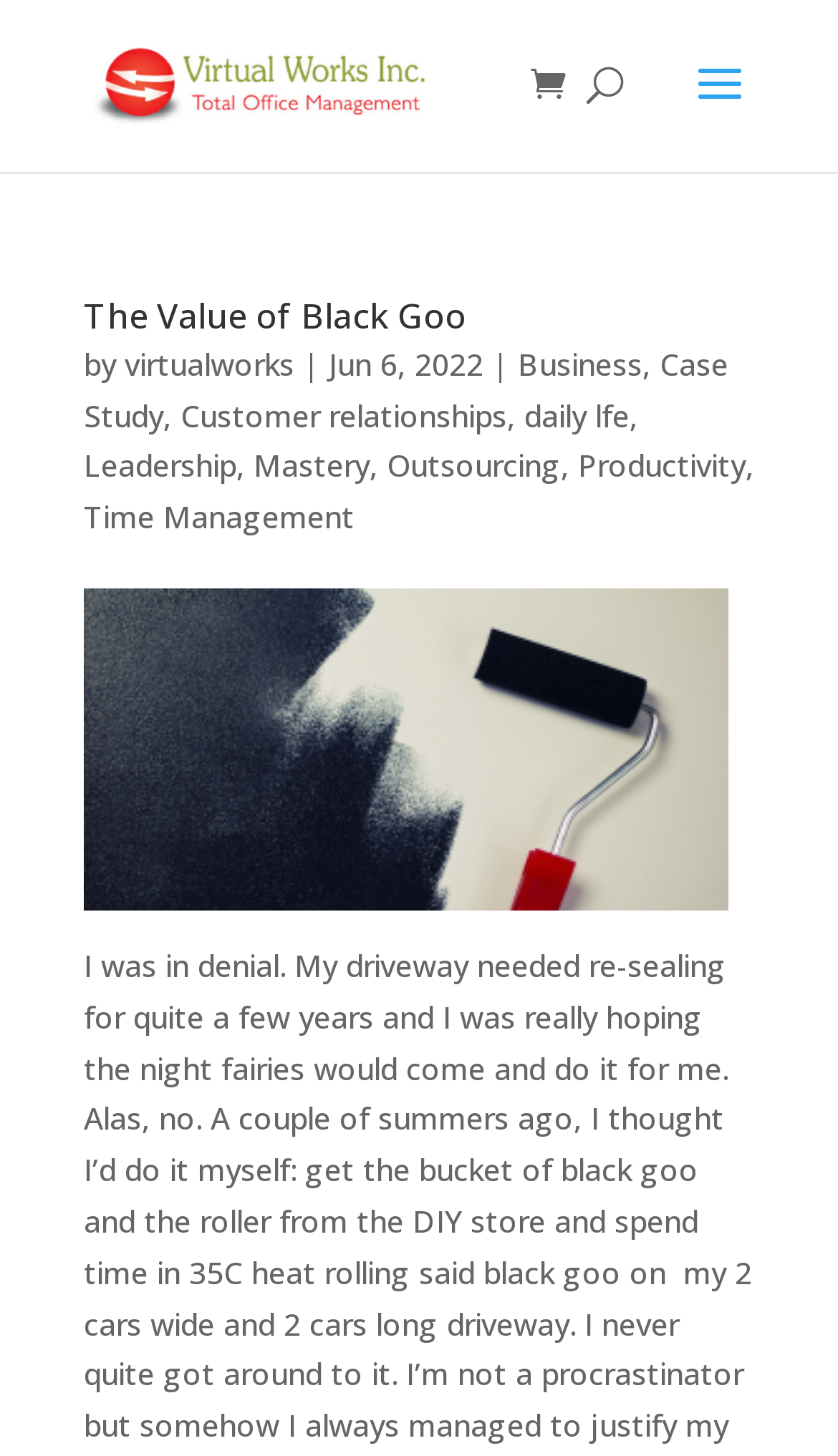Please provide a comprehensive answer to the question based on the screenshot: What is the date of the article 'The Value of Black Goo'?

I found the link 'The Value of Black Goo' and its corresponding date 'Jun 6, 2022' next to it, so the date of the article 'The Value of Black Goo' is Jun 6, 2022.